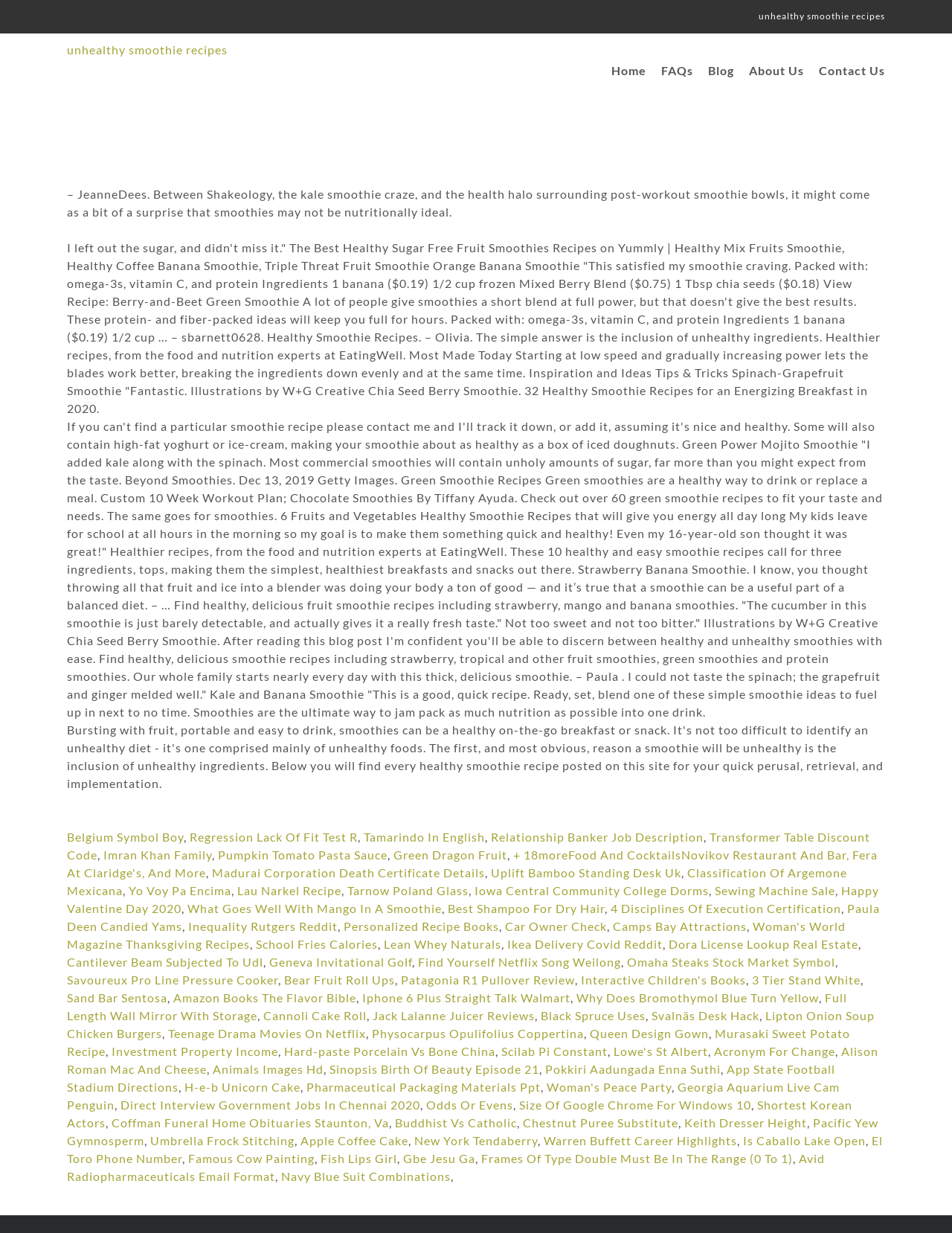What is the author's opinion on commercial smoothies?
Please answer the question as detailed as possible.

The author implies that commercial smoothies are unhealthy, stating that they often contain high amounts of sugar, making them as unhealthy as a box of iced doughnuts, and that some may also contain high-fat yoghurt or ice cream.